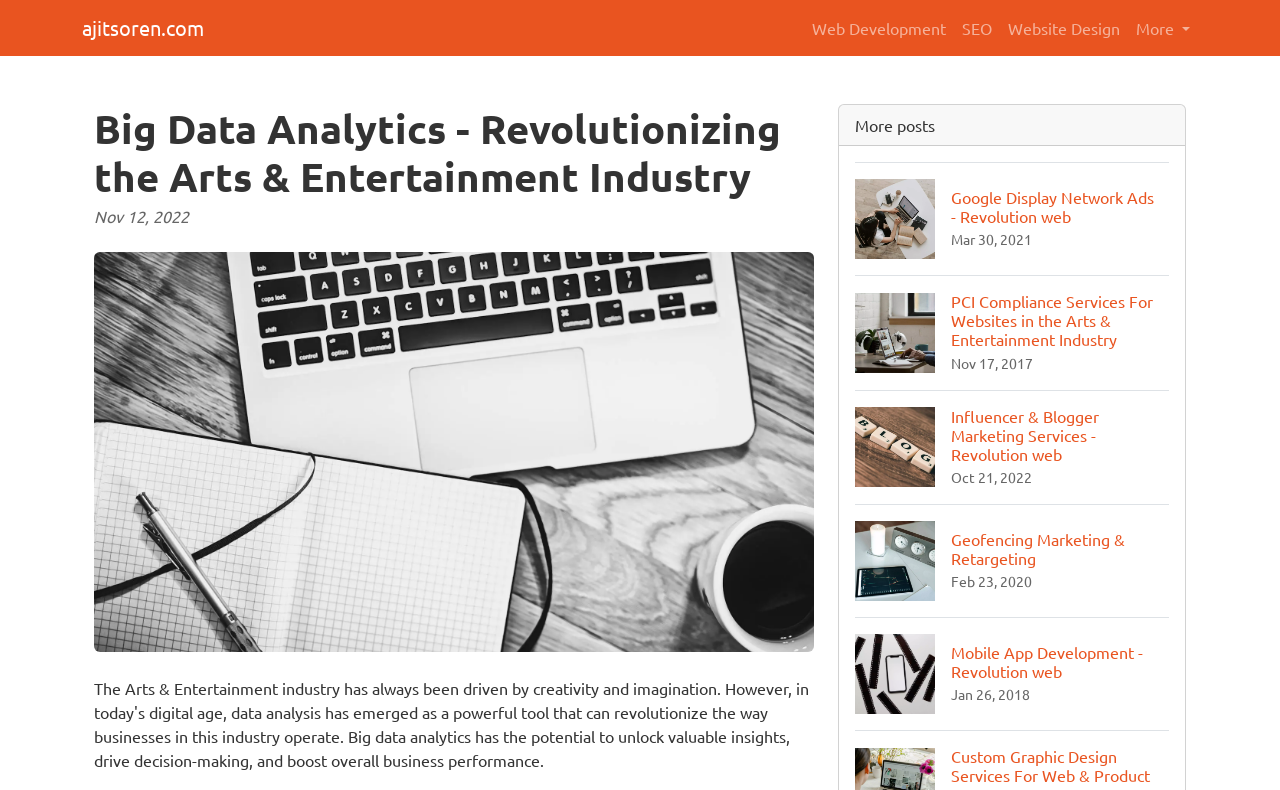Can you determine the bounding box coordinates of the area that needs to be clicked to fulfill the following instruction: "Learn about PCI Compliance Services"?

[0.668, 0.348, 0.913, 0.493]